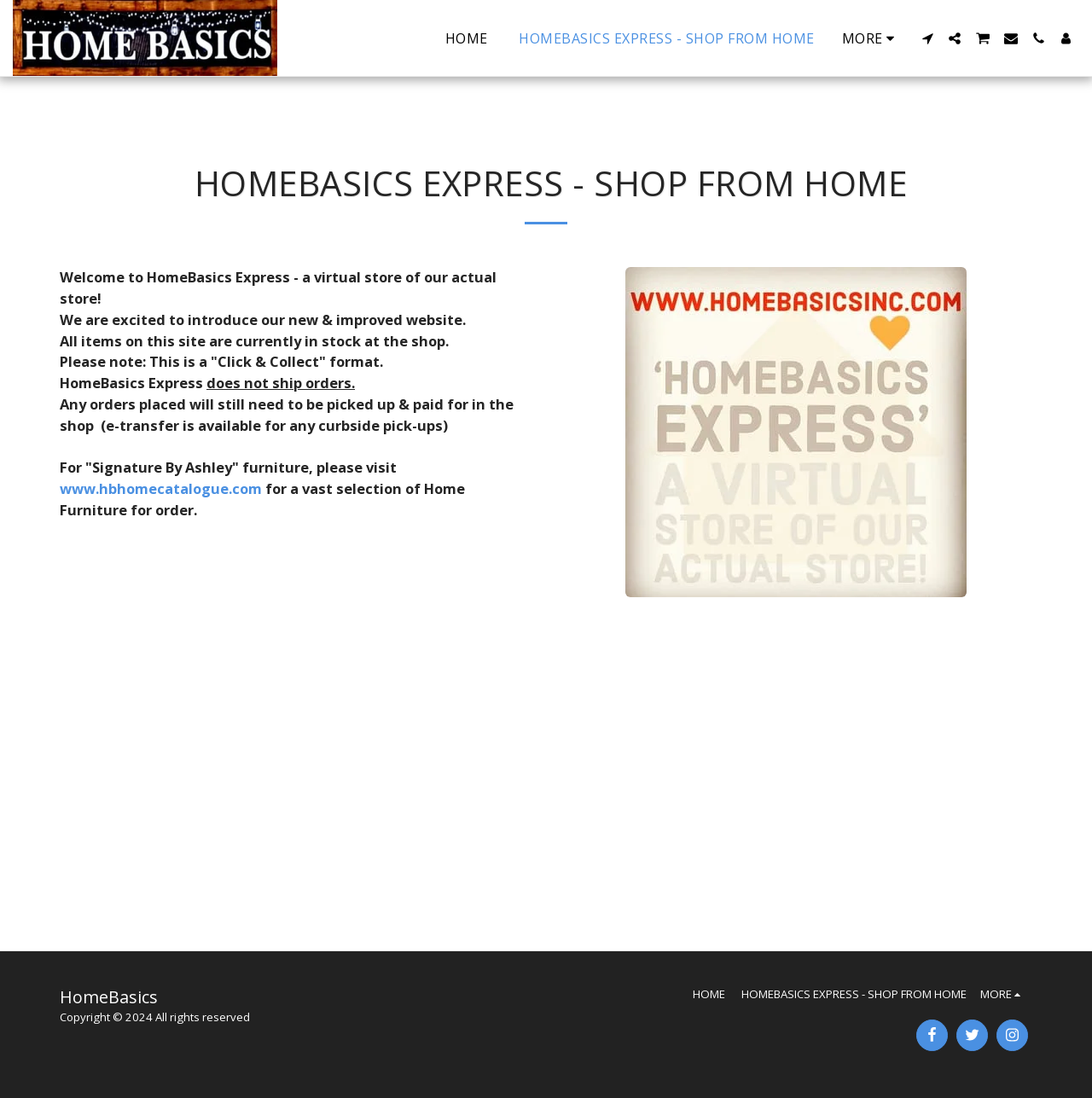Show the bounding box coordinates for the element that needs to be clicked to execute the following instruction: "Read the 'Radionics Intent – Examining What We Do' article". Provide the coordinates in the form of four float numbers between 0 and 1, i.e., [left, top, right, bottom].

None